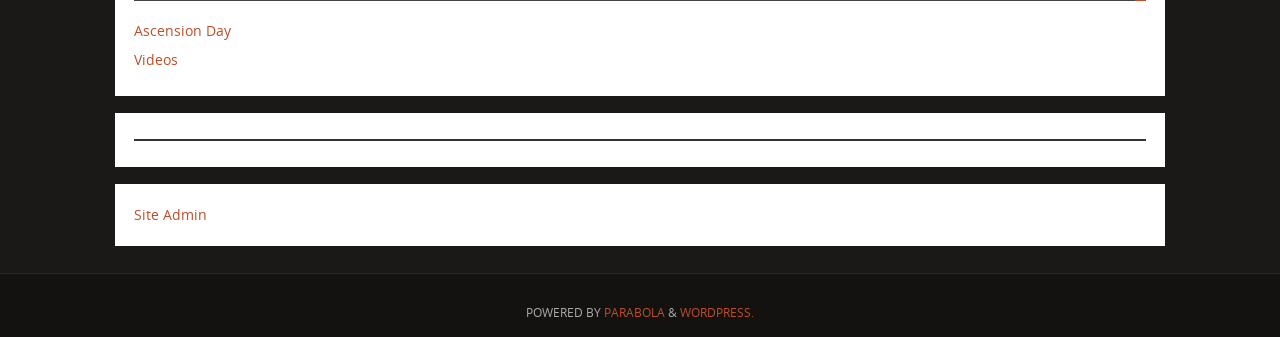What is the name of the platform powering the website?
Using the image, answer in one word or phrase.

WordPress